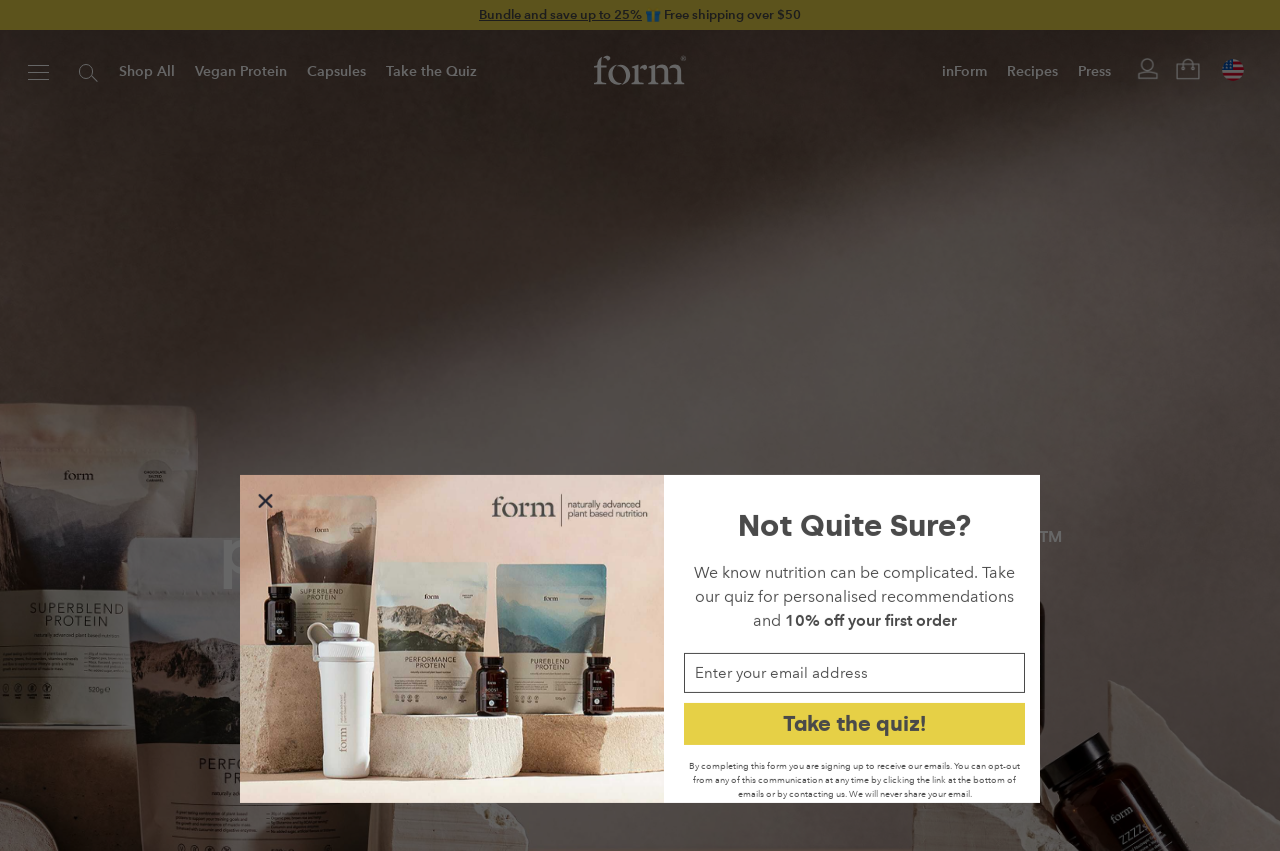Identify the bounding box coordinates of the area you need to click to perform the following instruction: "View 'Recipes'".

[0.779, 0.035, 0.834, 0.129]